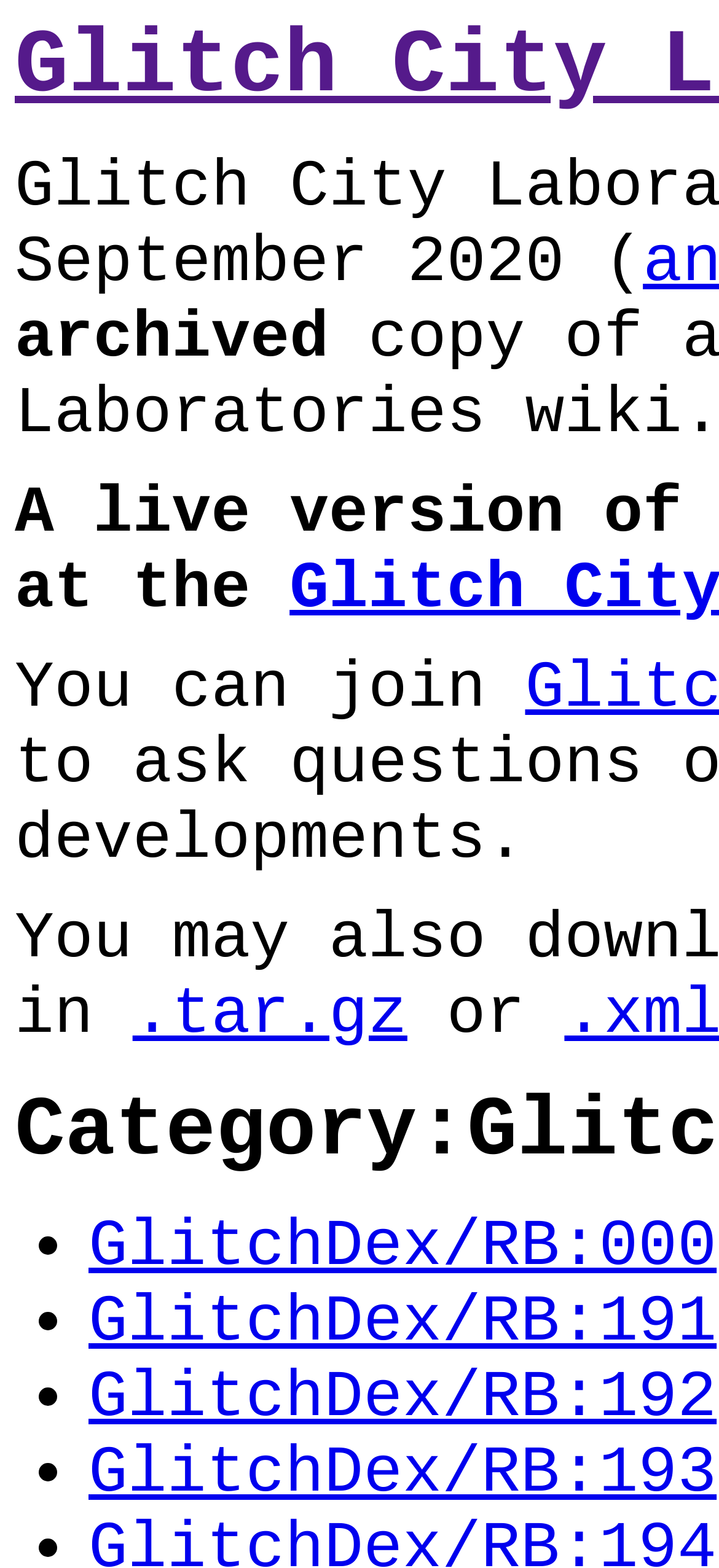Please extract the title of the webpage.

Glitch City Laboratories Archives